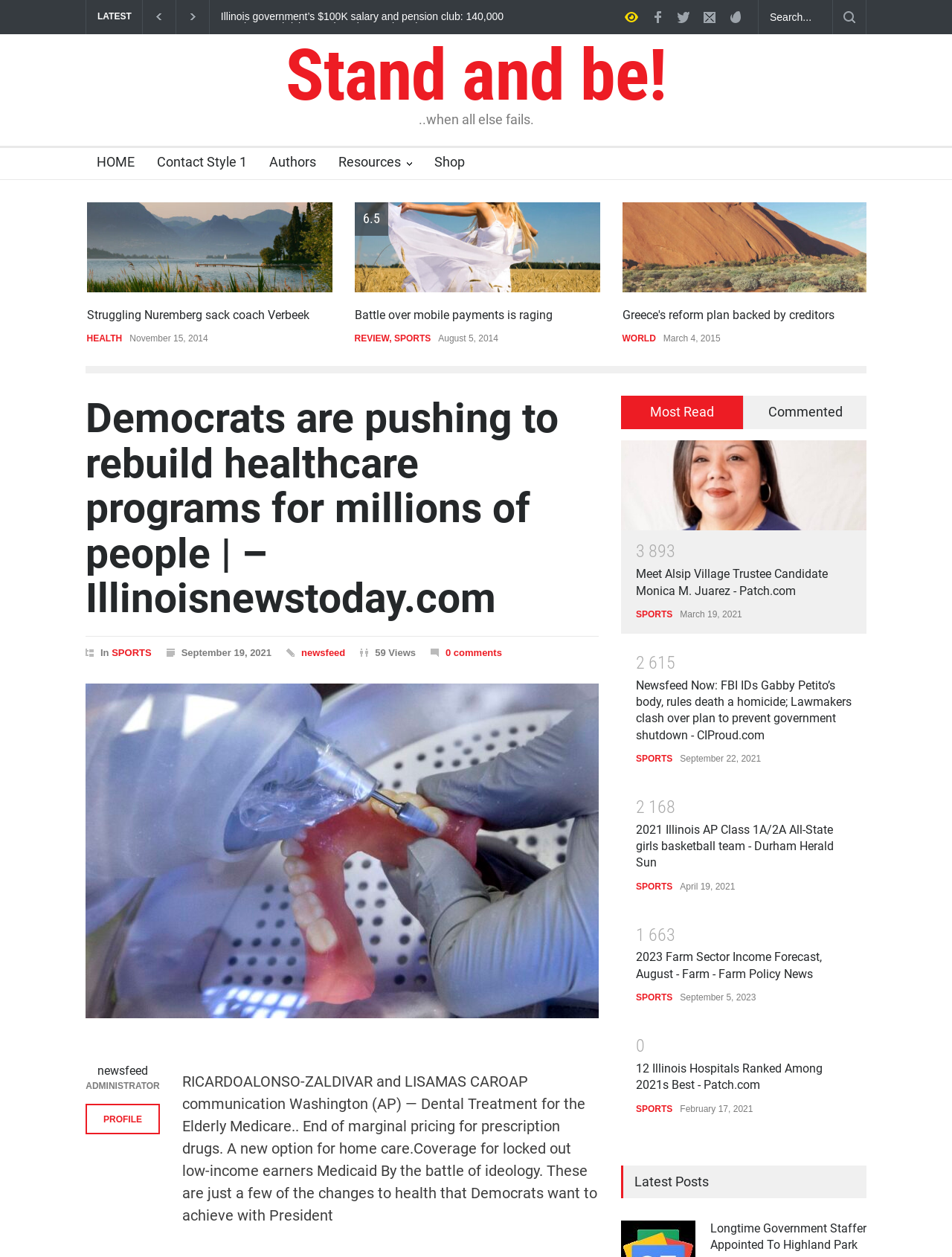Find and provide the bounding box coordinates for the UI element described here: "input value="Search..." name="s" placeholder="Search..." value="Search..."". The coordinates should be given as four float numbers between 0 and 1: [left, top, right, bottom].

[0.797, 0.0, 0.875, 0.027]